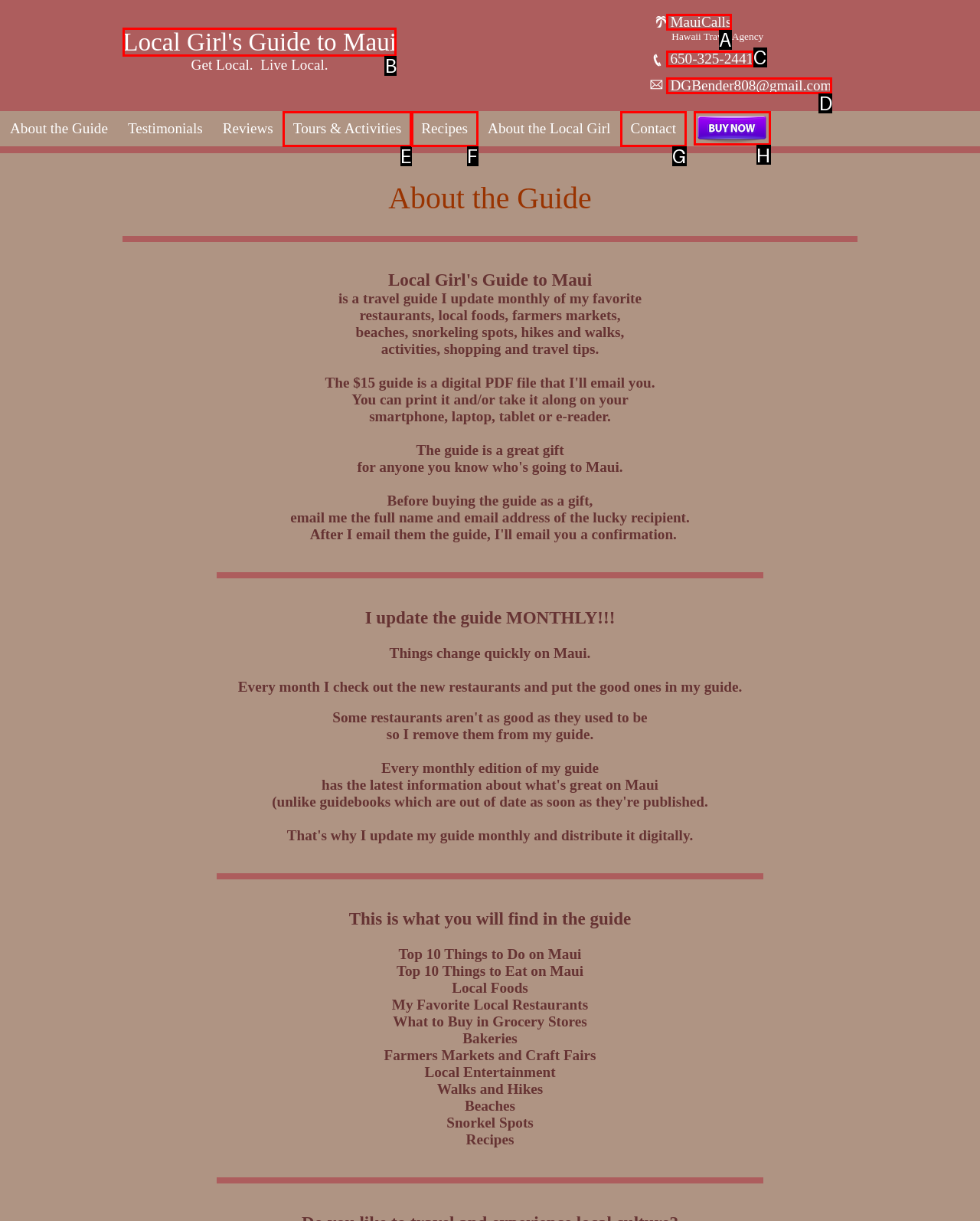For the given instruction: Click on 'PayPal - The safer, easier way to pay online!' button, determine which boxed UI element should be clicked. Answer with the letter of the corresponding option directly.

H